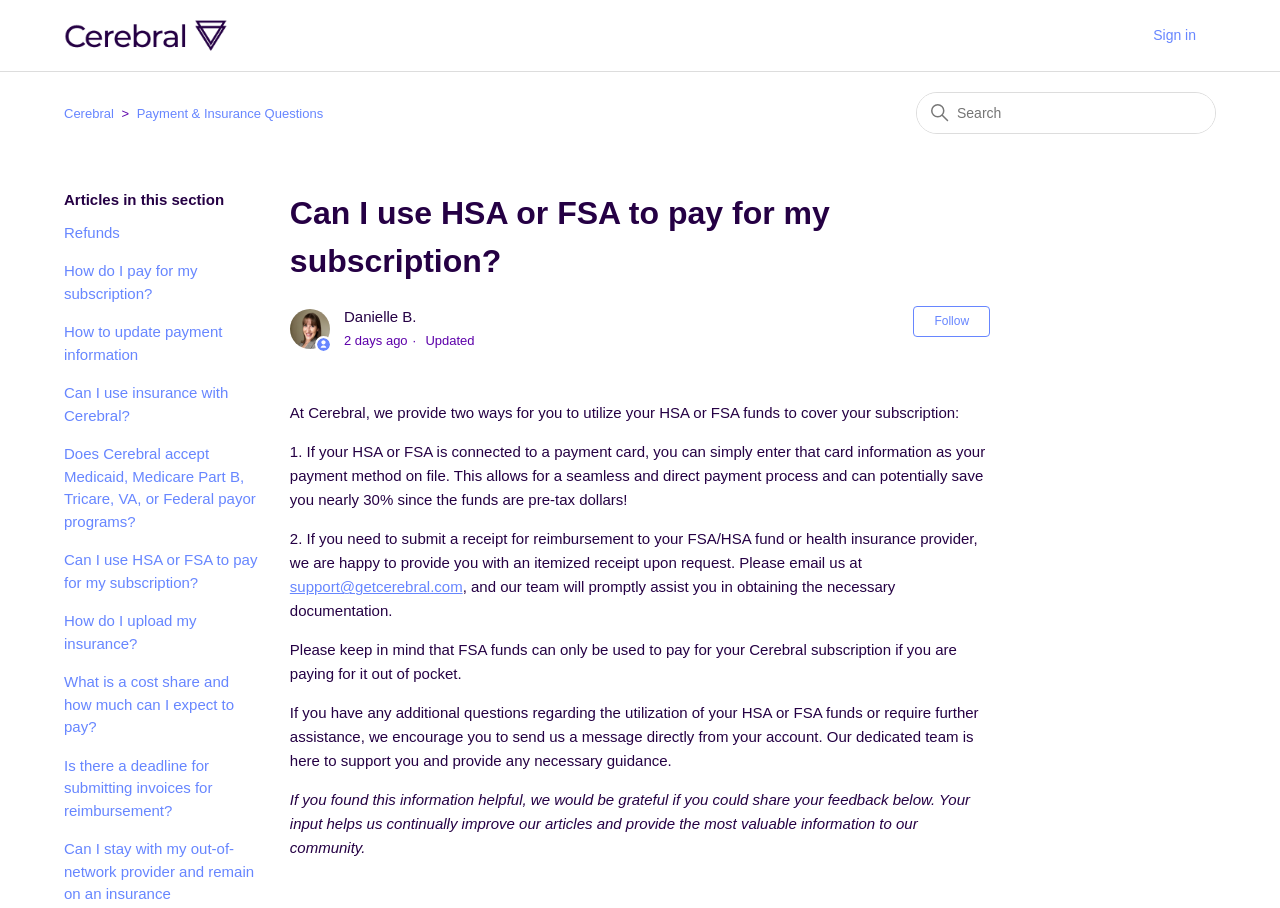Identify the bounding box coordinates of the section to be clicked to complete the task described by the following instruction: "Click on the link to read about Palak Tiwari". The coordinates should be four float numbers between 0 and 1, formatted as [left, top, right, bottom].

None